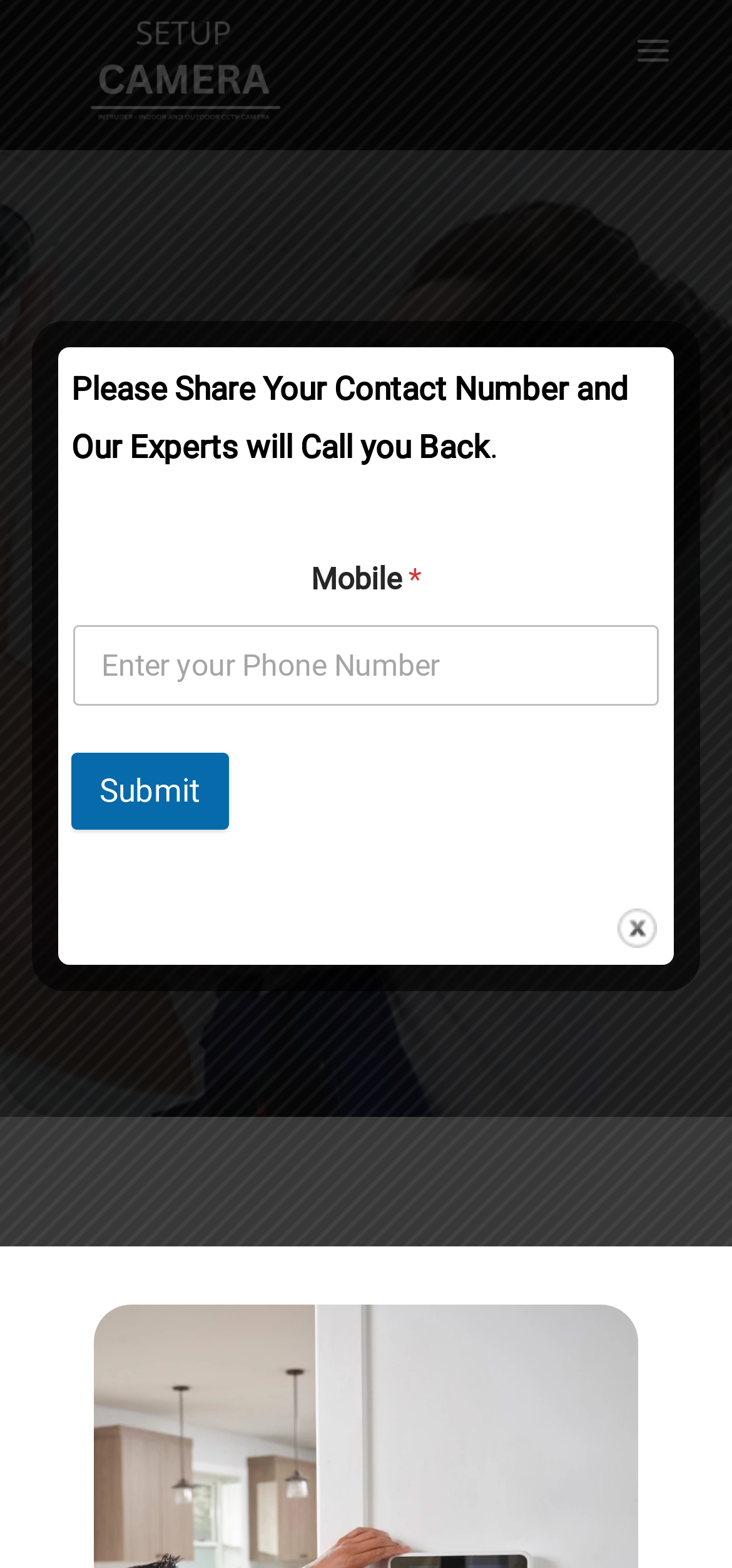Identify and provide the main heading of the webpage.

Secure Your World with
Setup Camera!